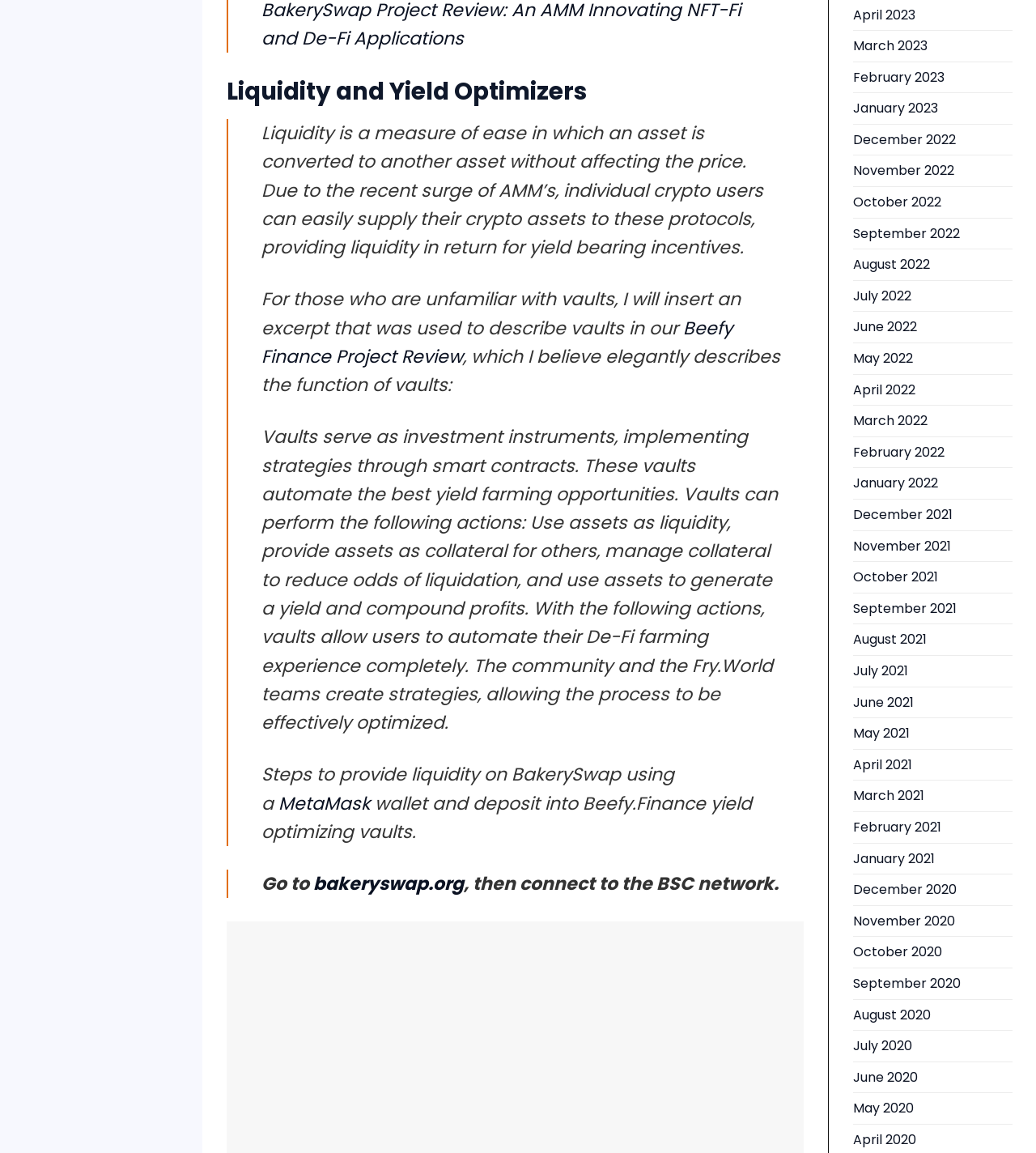Select the bounding box coordinates of the element I need to click to carry out the following instruction: "Read more about the Tuxes To You service".

None